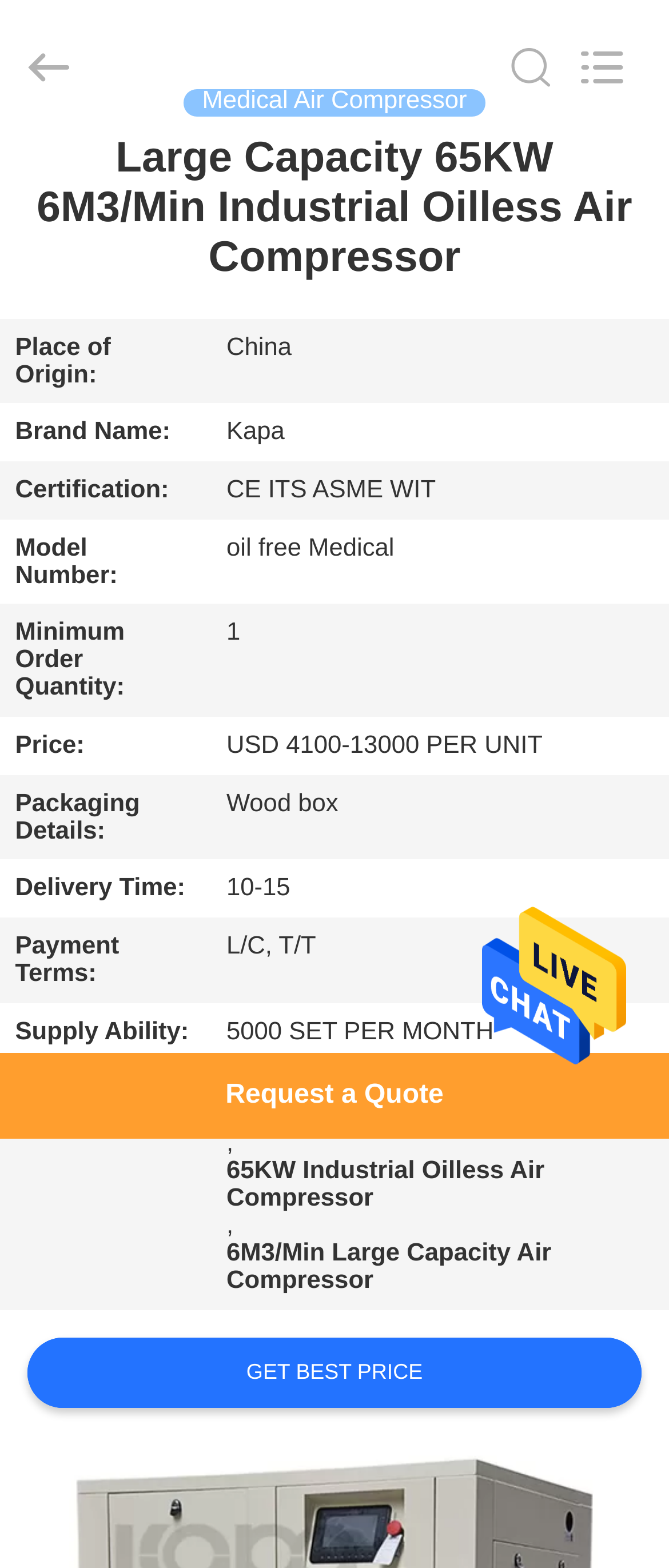Please specify the bounding box coordinates of the clickable section necessary to execute the following command: "Get the best price".

[0.04, 0.853, 0.96, 0.898]